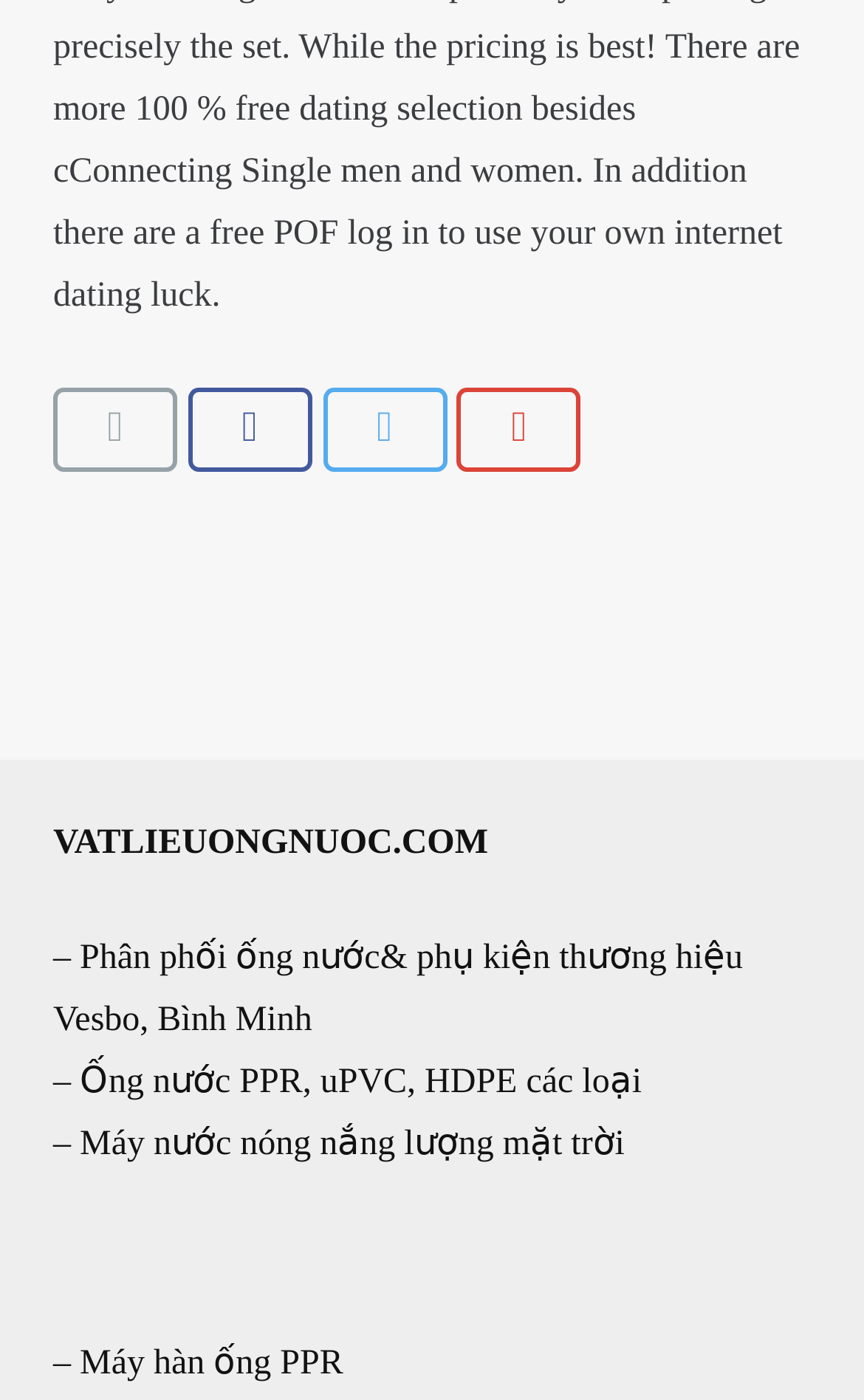Using the given description, provide the bounding box coordinates formatted as (top-left x, top-left y, bottom-right x, bottom-right y), with all values being floating point numbers between 0 and 1. Description: Máy hàn ống PPR

[0.092, 0.961, 0.397, 0.988]